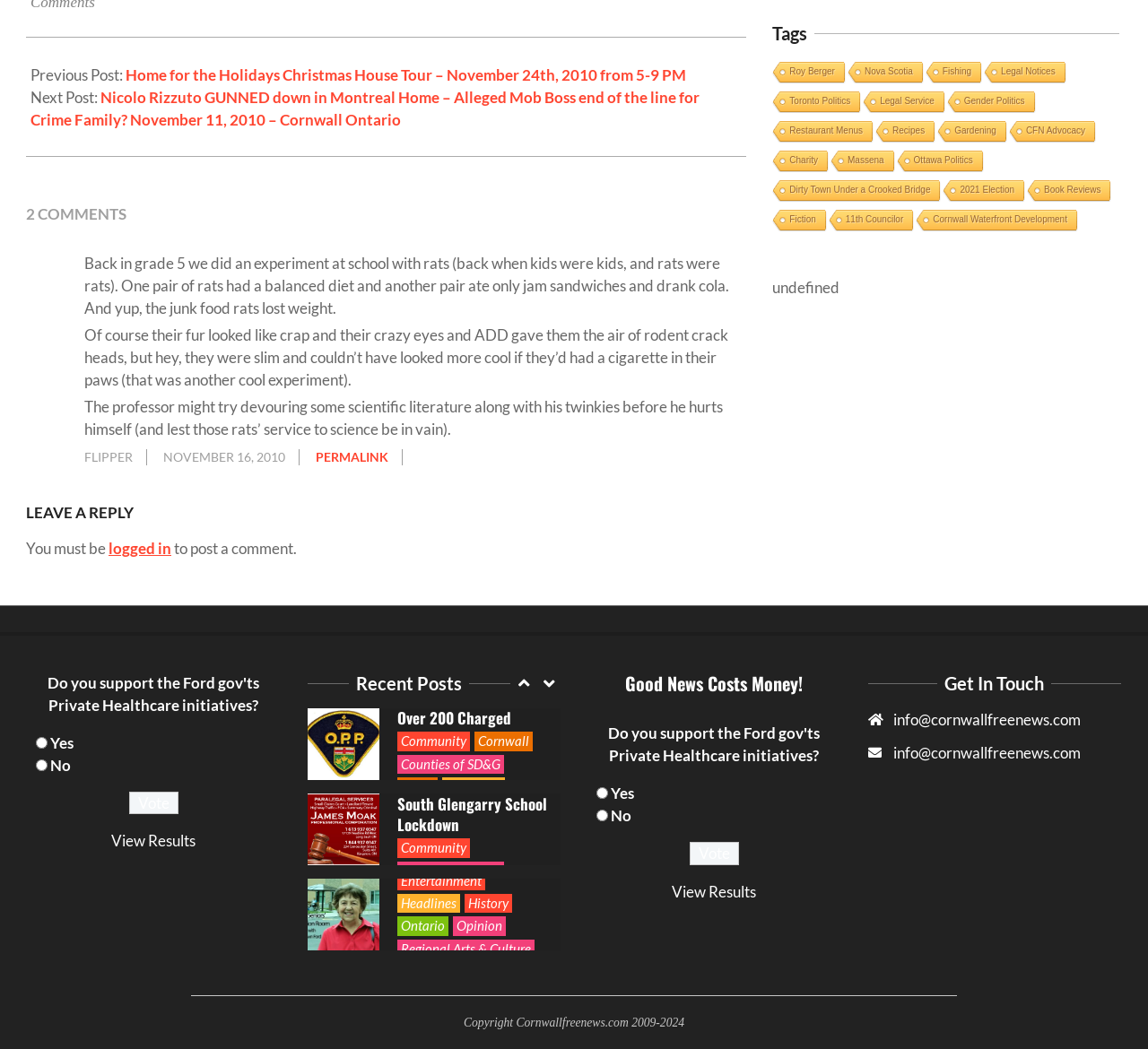What is the date of the article?
From the screenshot, supply a one-word or short-phrase answer.

November 16, 2010